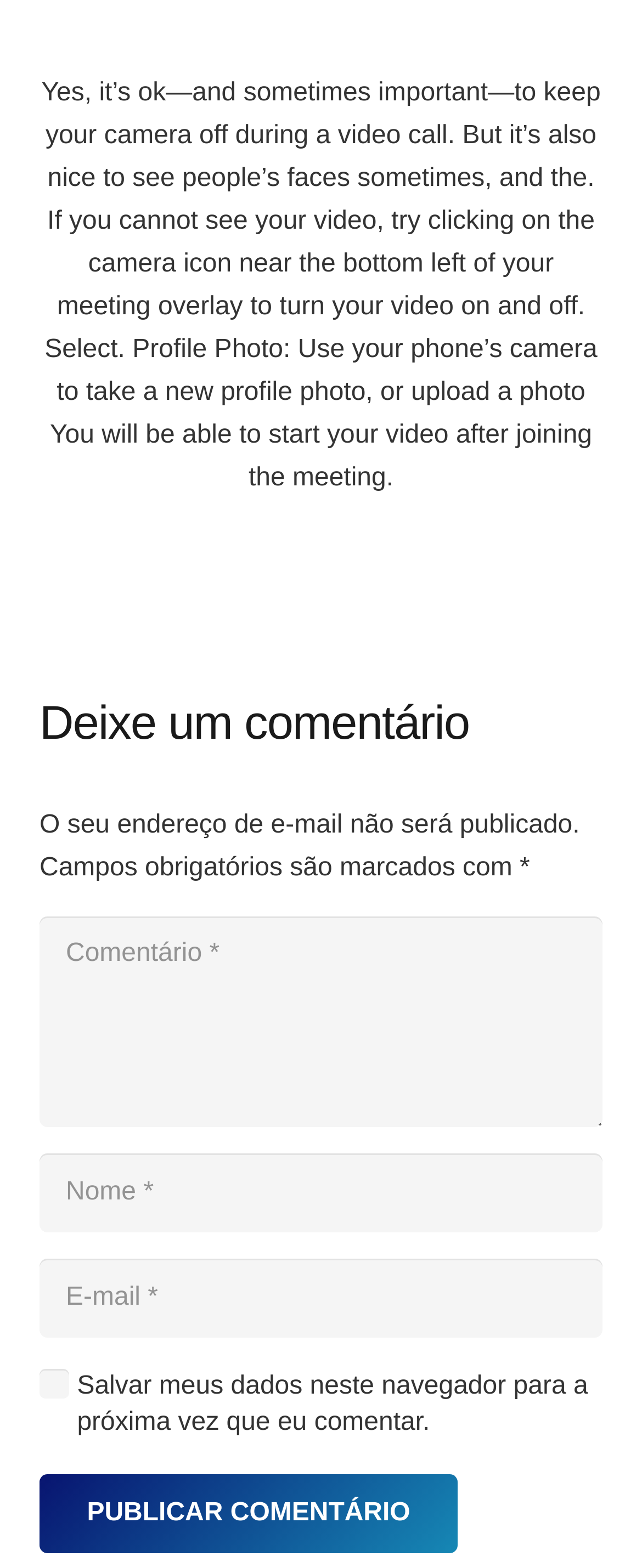Locate the UI element that matches the description jyotinaokieri in the webpage screenshot. Return the bounding box coordinates in the format (top-left x, top-left y, bottom-right x, bottom-right y), with values ranging from 0 to 1.

None